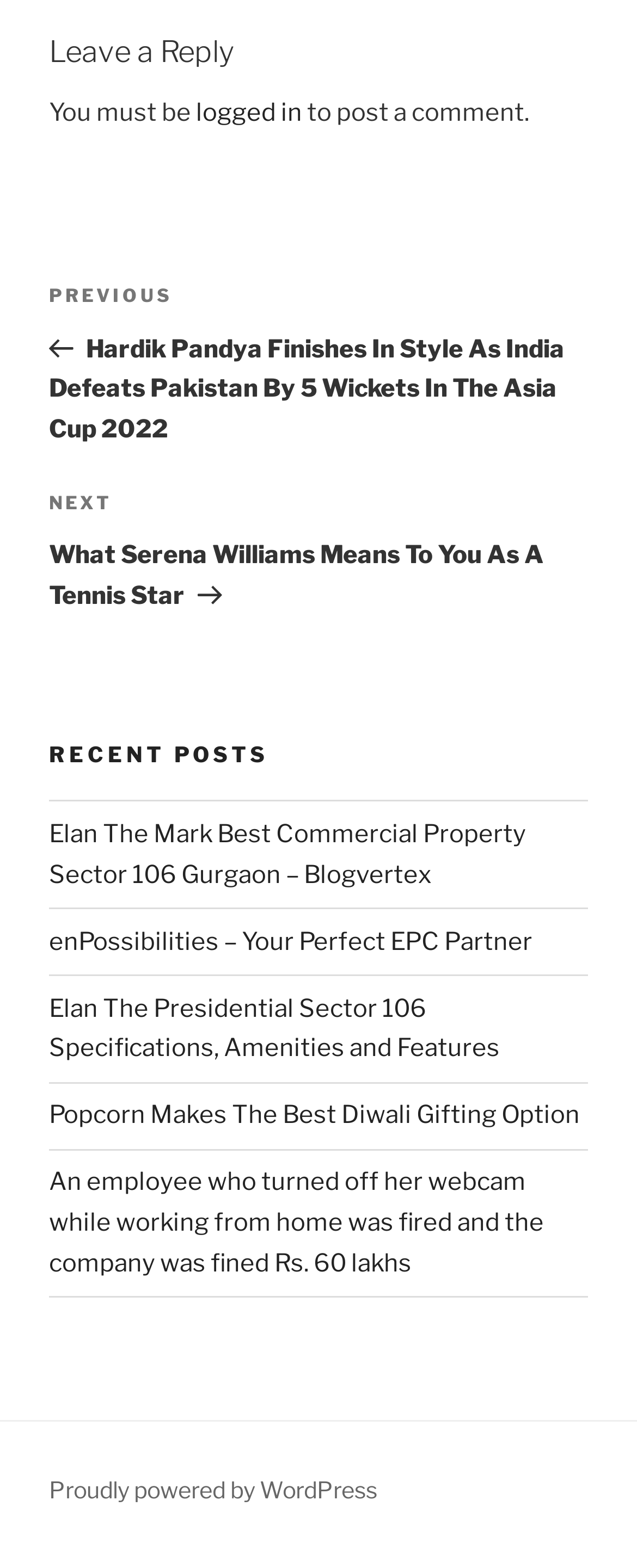Can you provide the bounding box coordinates for the element that should be clicked to implement the instruction: "View recent post"?

[0.077, 0.522, 0.826, 0.567]